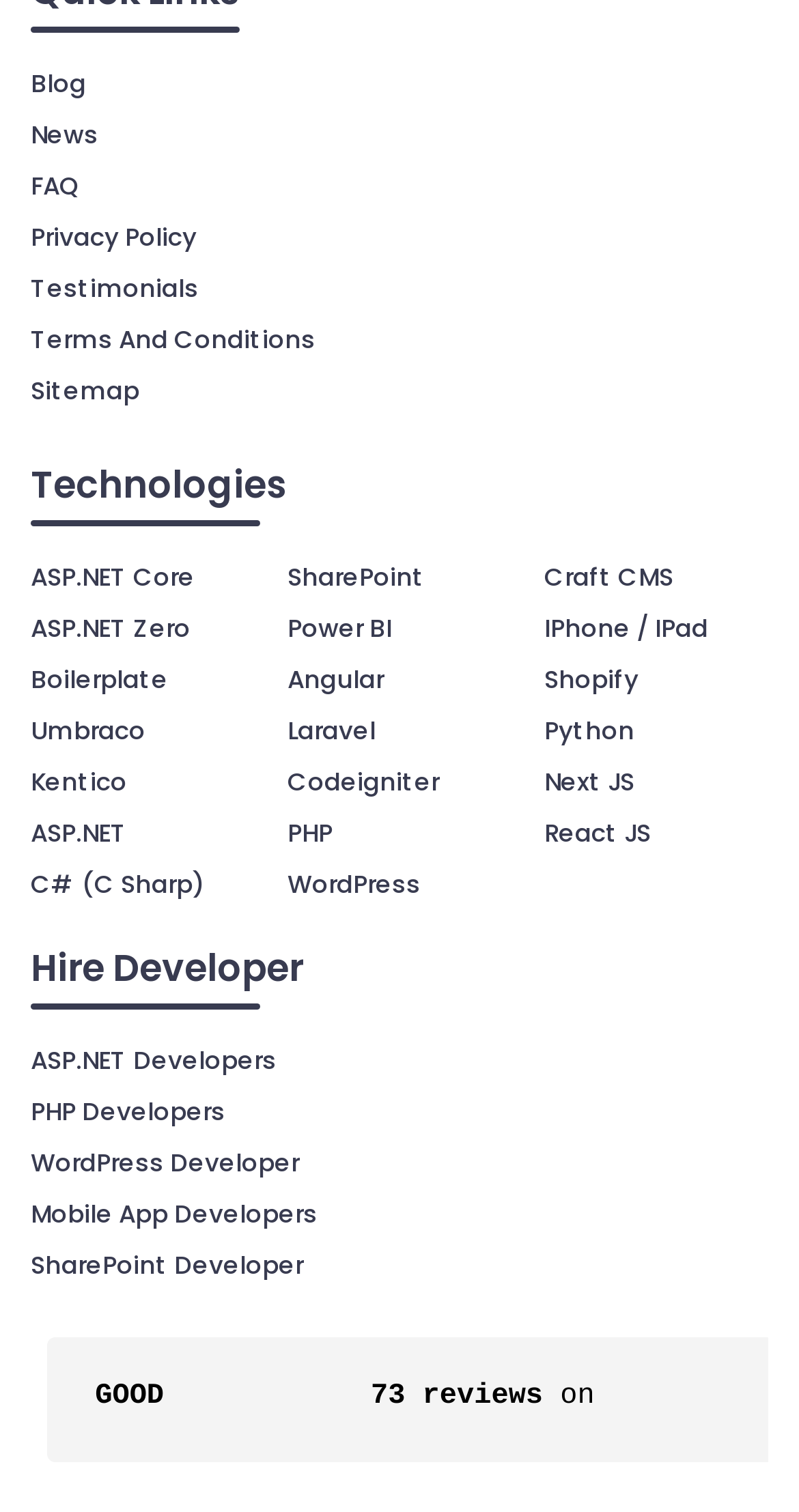What is the rating on Google?
Based on the image, answer the question with a single word or brief phrase.

GOOD 73 reviews